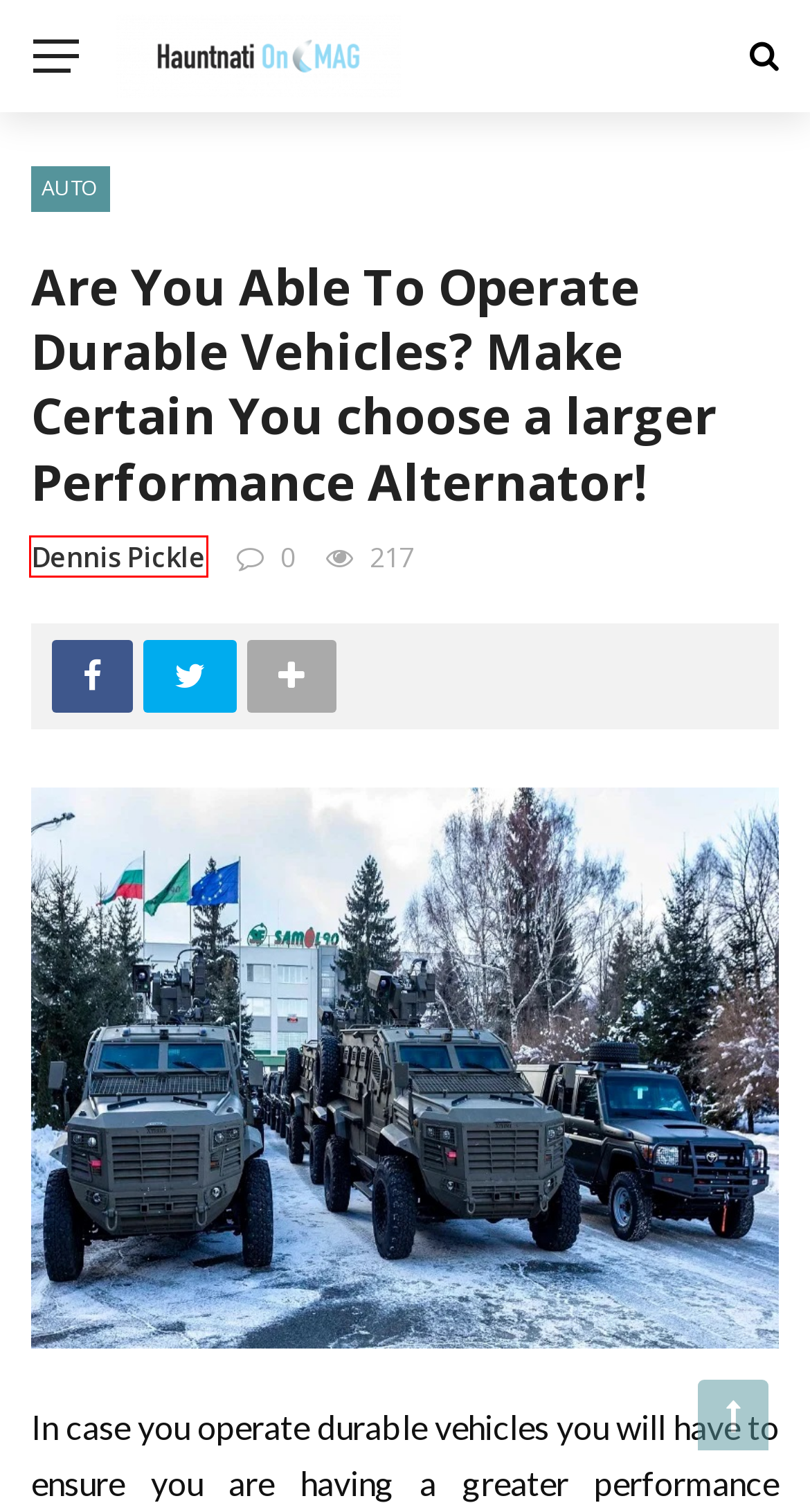Examine the screenshot of a webpage with a red bounding box around a UI element. Your task is to identify the webpage description that best corresponds to the new webpage after clicking the specified element. The given options are:
A. Air Conditioning Service: Is Your AC Unit in Need of Repair? - Hauntnati On Mag
B. Dennis Pickle, Author at Hauntnati On Mag
C. Hauntnati On Mag | General Blog
D. Auto Archives - Hauntnati On Mag
E. Proven Strategies for Building a High-Performing Realtor Squad that Drives Profit - Hauntnati On Mag
F. How do you know when your dirt bike tyres are worn out? - Hauntnati On Mag
G. Fashion Archives - Hauntnati On Mag
H. How do I get rid of fungus in my toenails? - Hauntnati On Mag

B